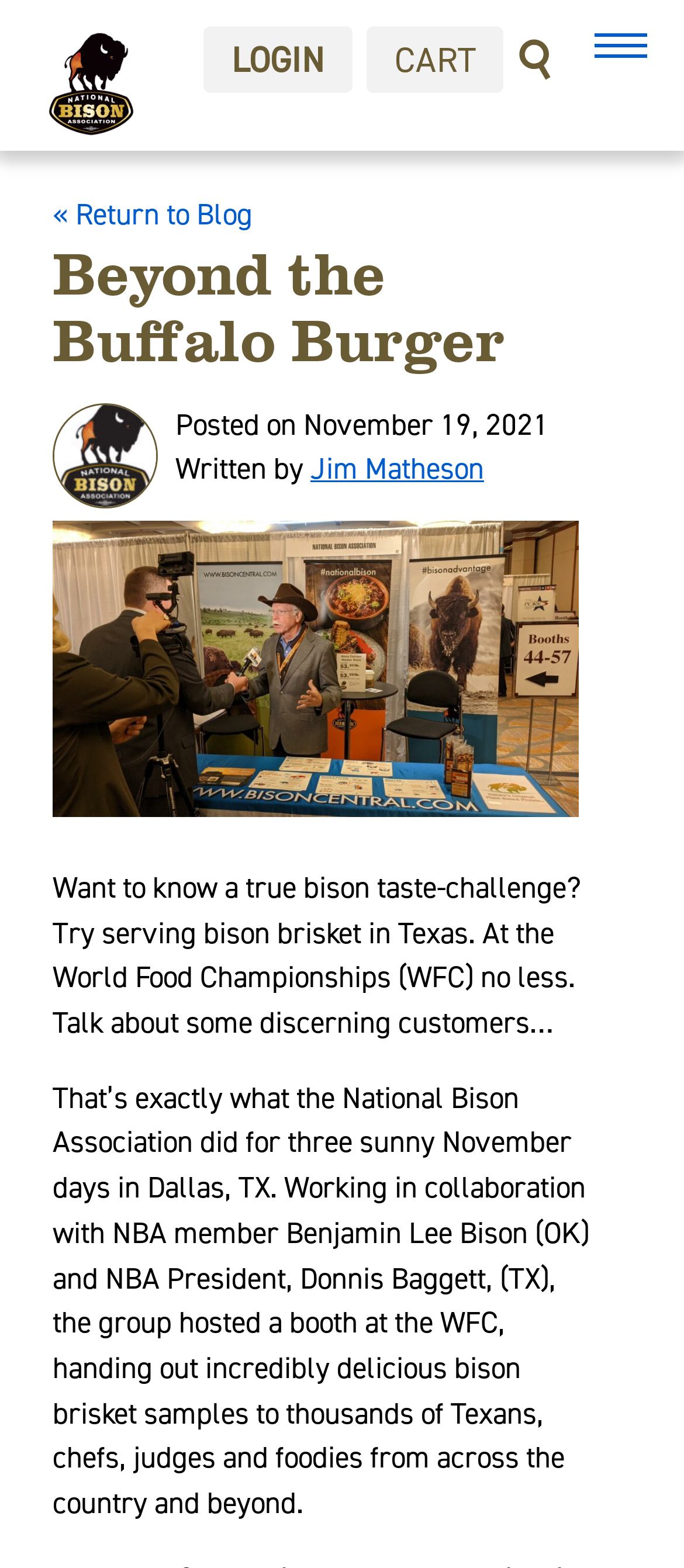Locate the bounding box of the UI element described in the following text: "Jim Matheson".

[0.454, 0.287, 0.708, 0.313]